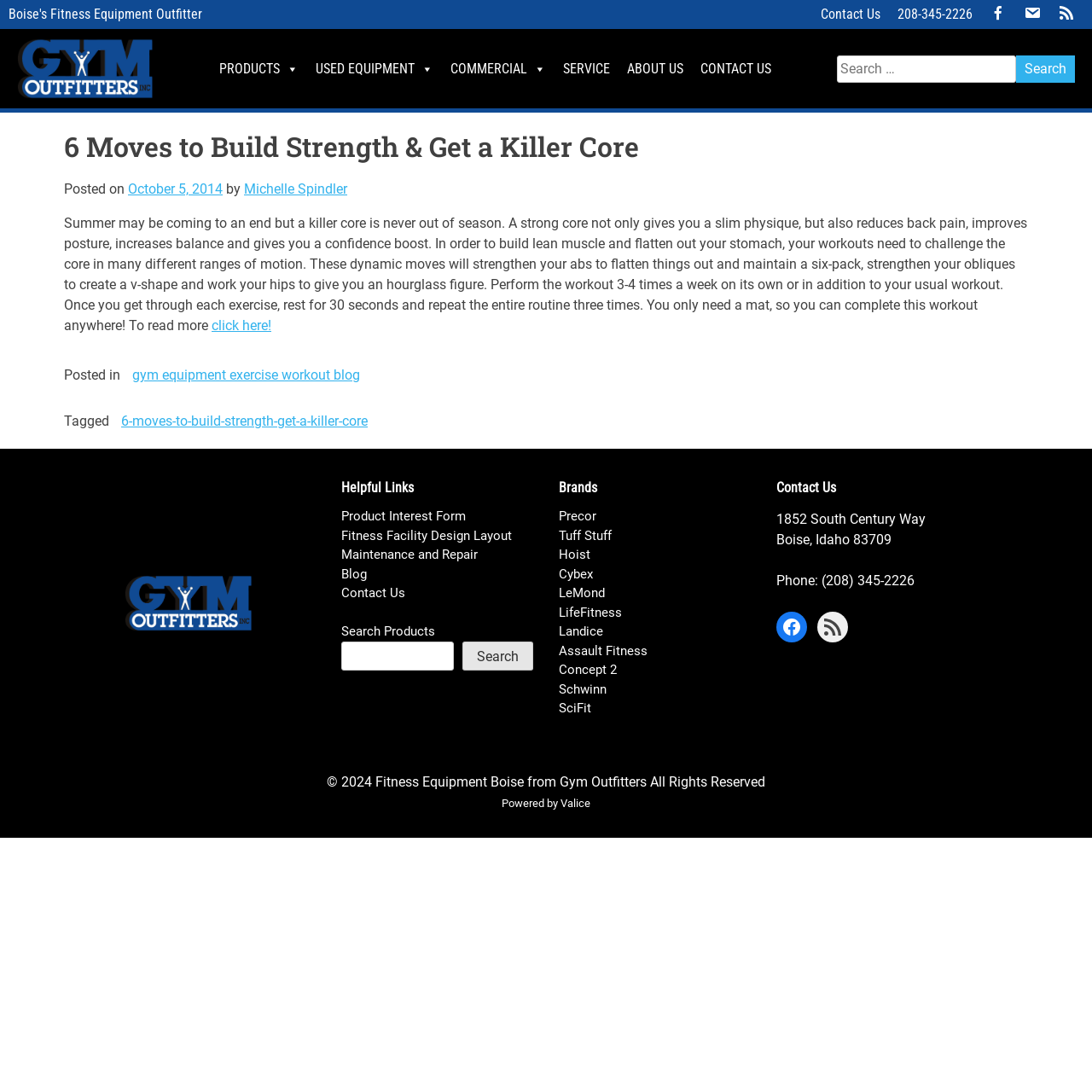Respond to the following question with a brief word or phrase:
How many social media links are there at the bottom of the webpage?

2